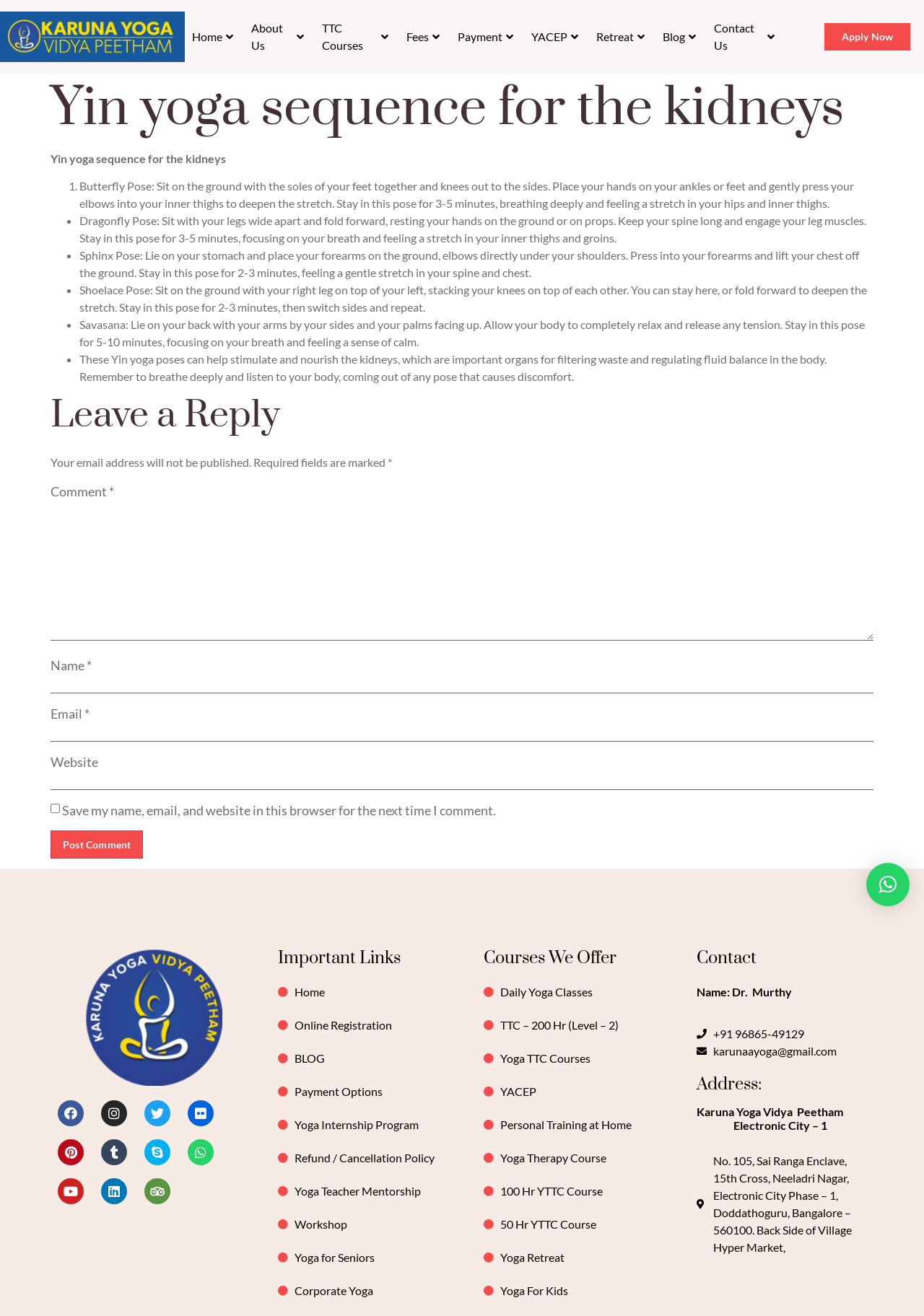Pinpoint the bounding box coordinates of the clickable area necessary to execute the following instruction: "Click on the 'Facebook' social media link". The coordinates should be given as four float numbers between 0 and 1, namely [left, top, right, bottom].

[0.062, 0.836, 0.091, 0.856]